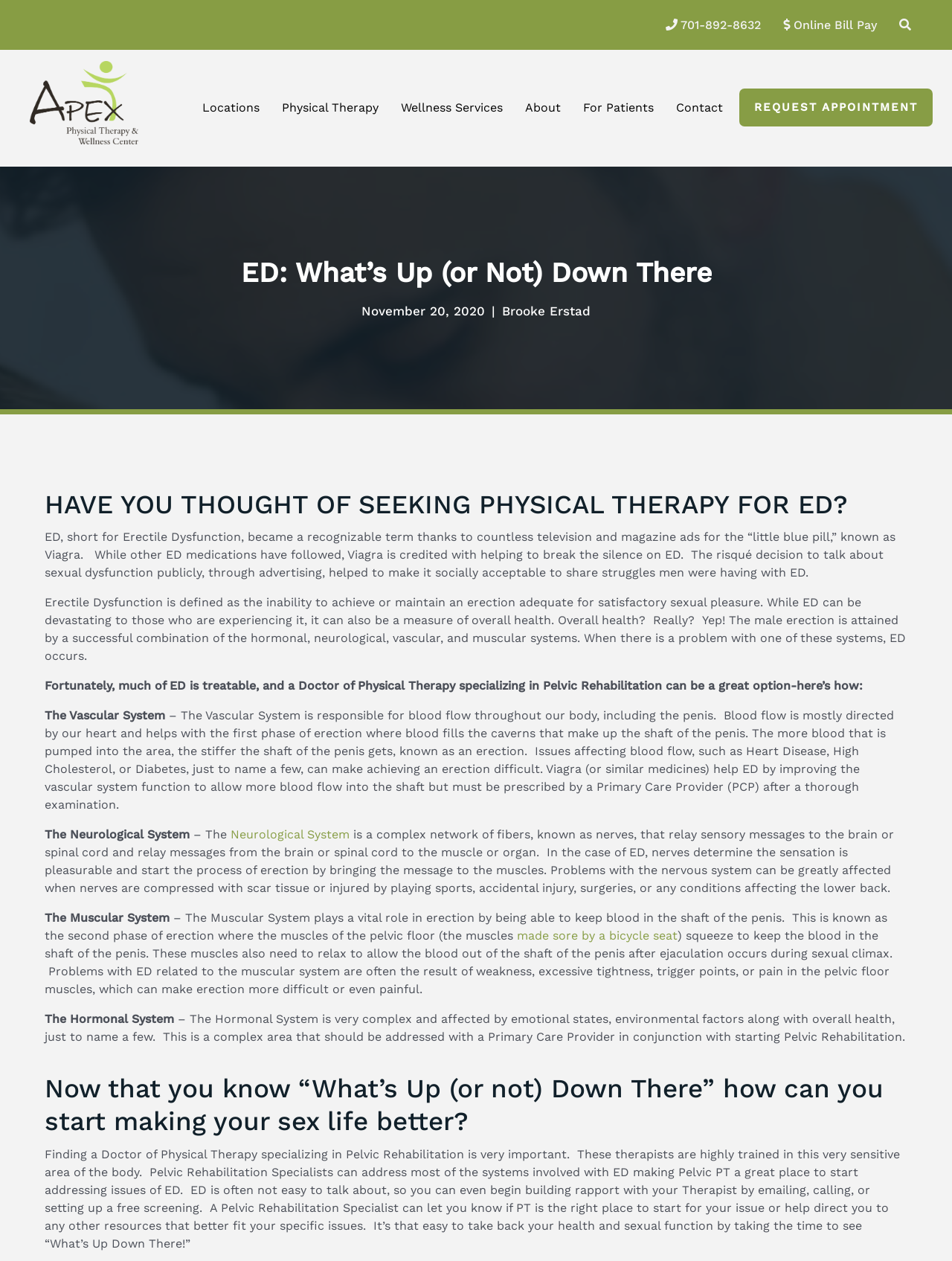Provide a one-word or short-phrase response to the question:
What is the title of the article?

ED: What’s Up (or Not) Down There